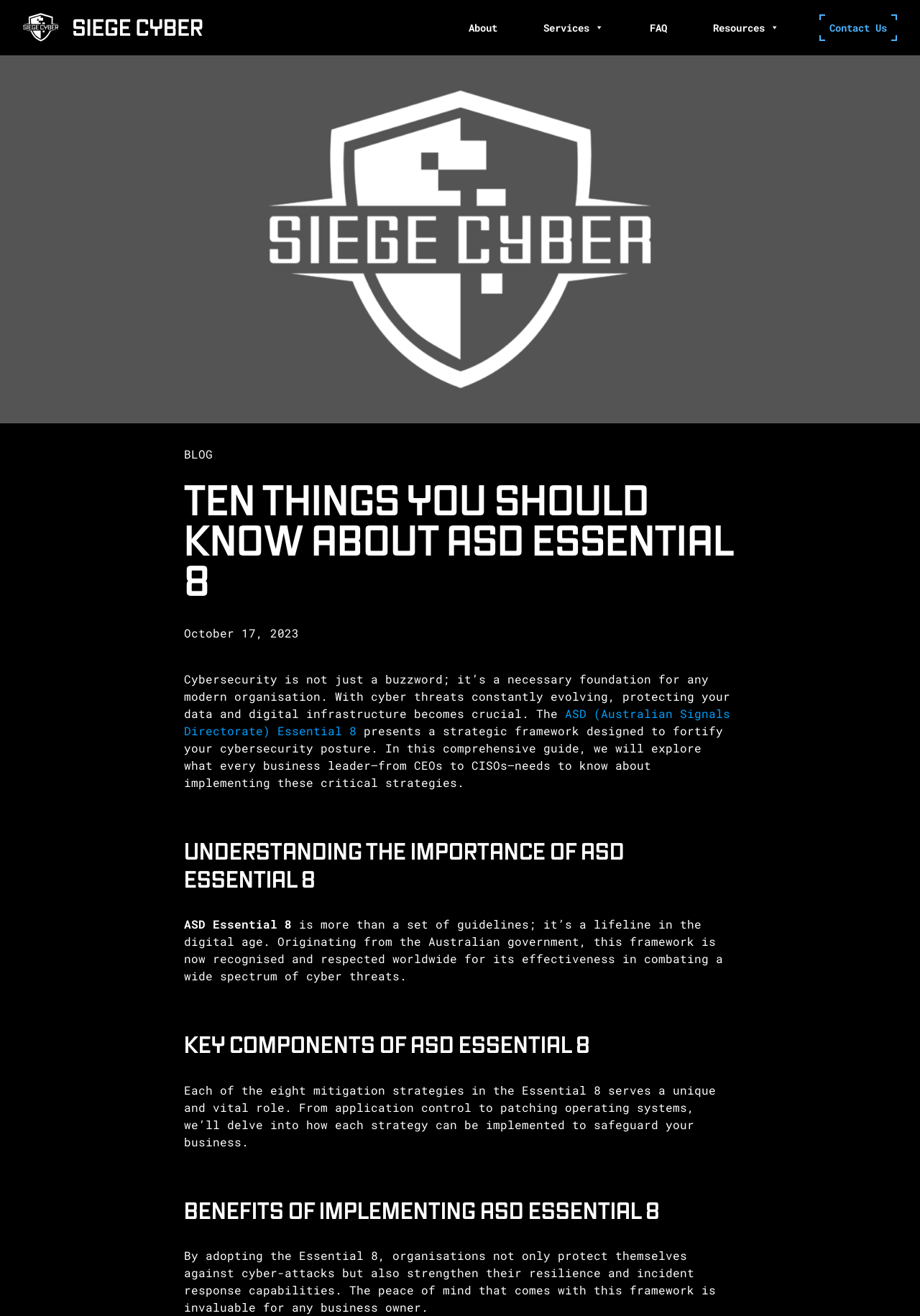Please respond in a single word or phrase: 
When was the blog post published?

October 17, 2023